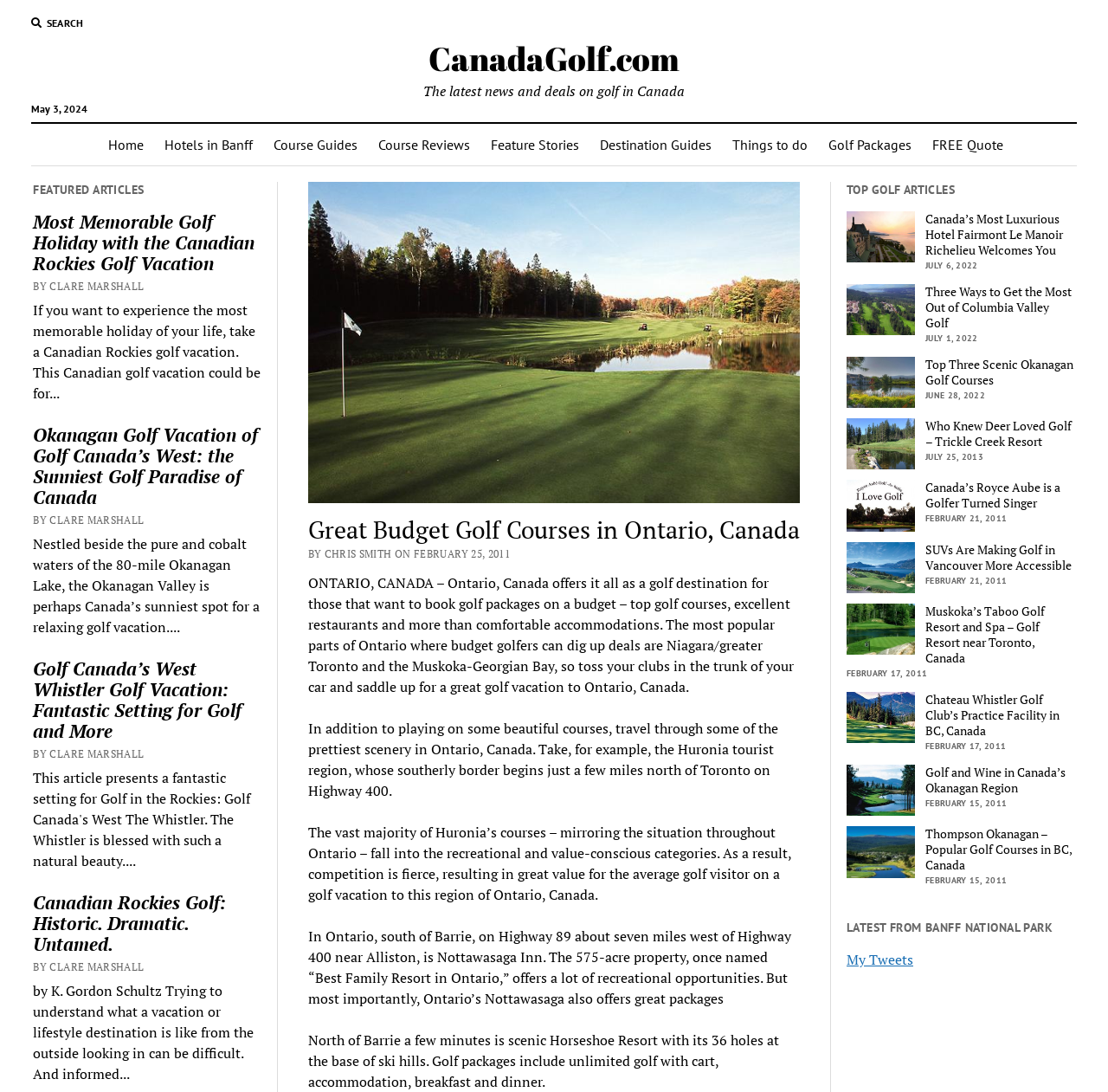Point out the bounding box coordinates of the section to click in order to follow this instruction: "Get a free quote for golf packages".

[0.832, 0.113, 0.915, 0.151]